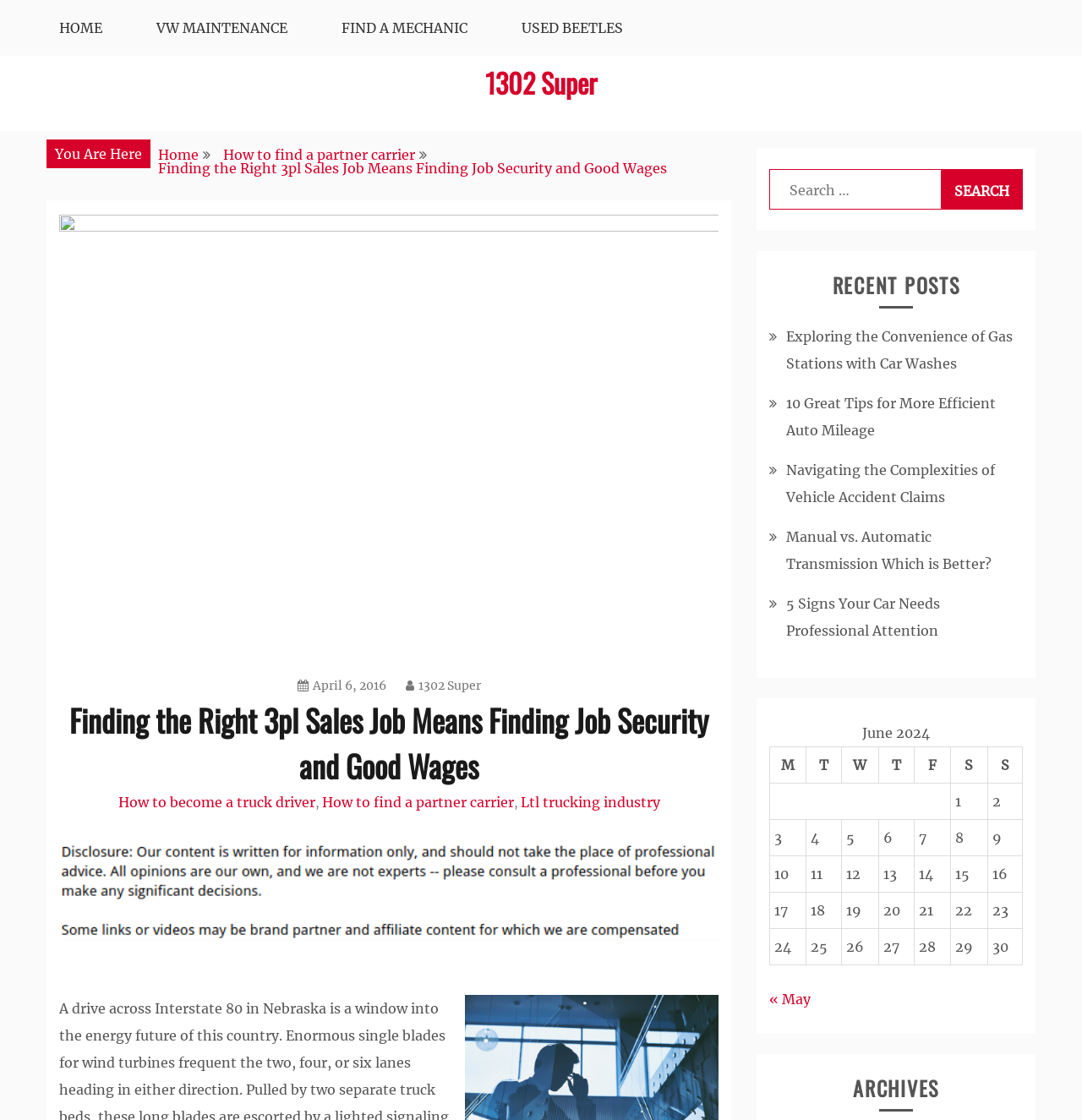Can you give a detailed response to the following question using the information from the image? What is the purpose of the table at the bottom of the webpage?

The table at the bottom of the webpage has column headers 'M', 'T', 'W', 'T', 'F', 'S', 'S', which are abbreviations for days of the week. The table also contains numbers from 1 to 30, which suggests that it is a calendar displaying the days of the month.